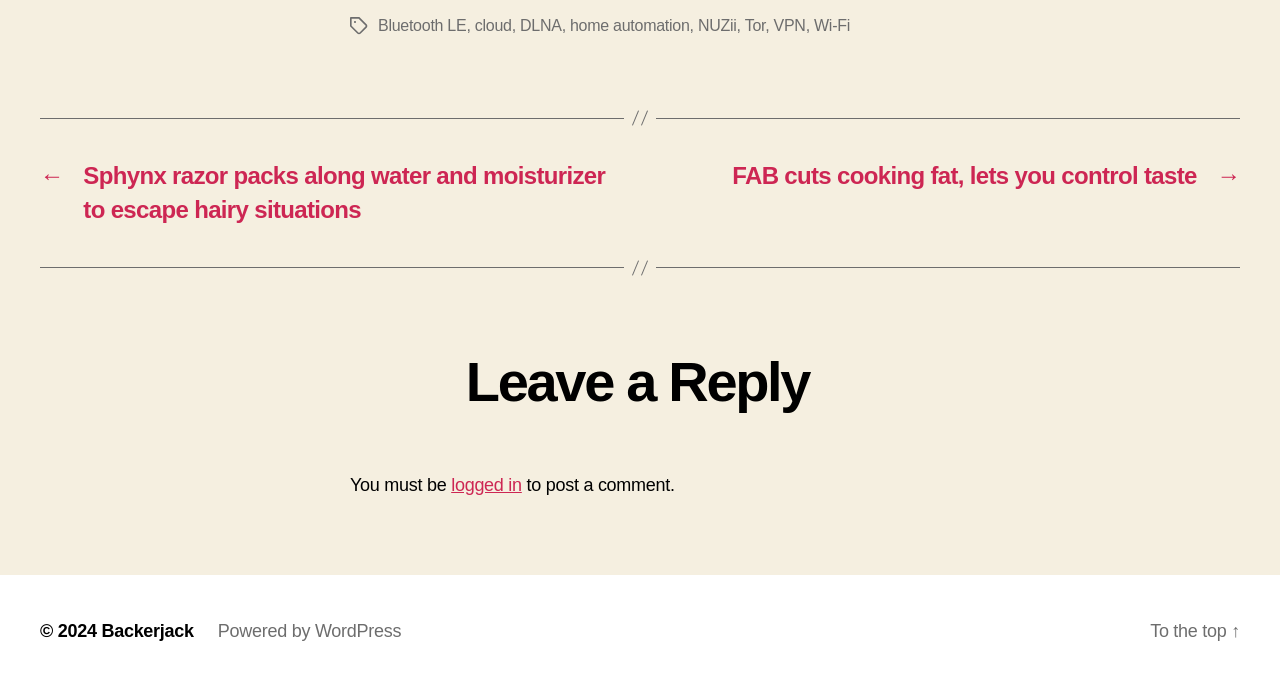How many links are there in the navigation section? Refer to the image and provide a one-word or short phrase answer.

2